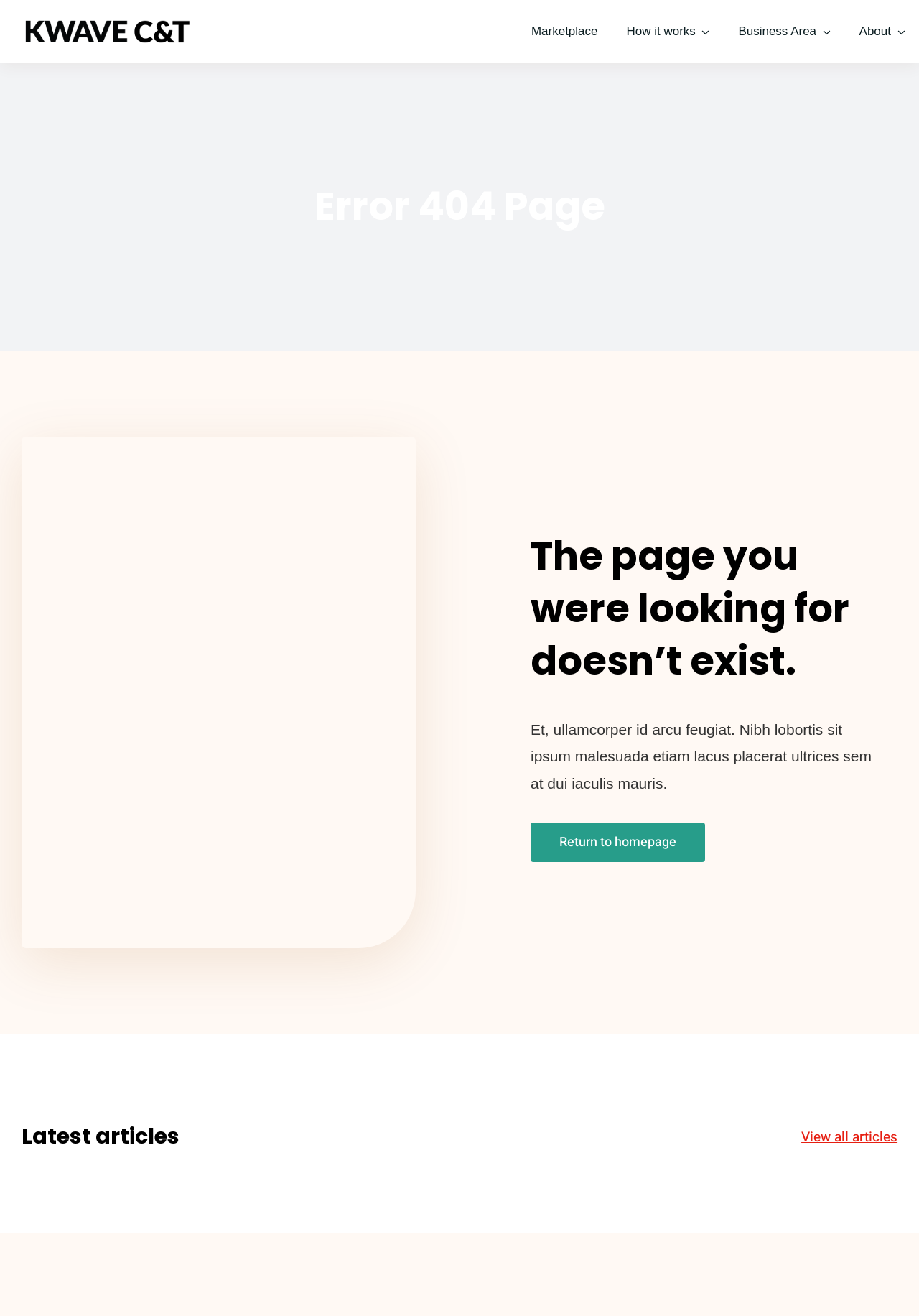Use a single word or phrase to answer this question: 
What is the purpose of the link 'Return to homepage'?

To go back to homepage